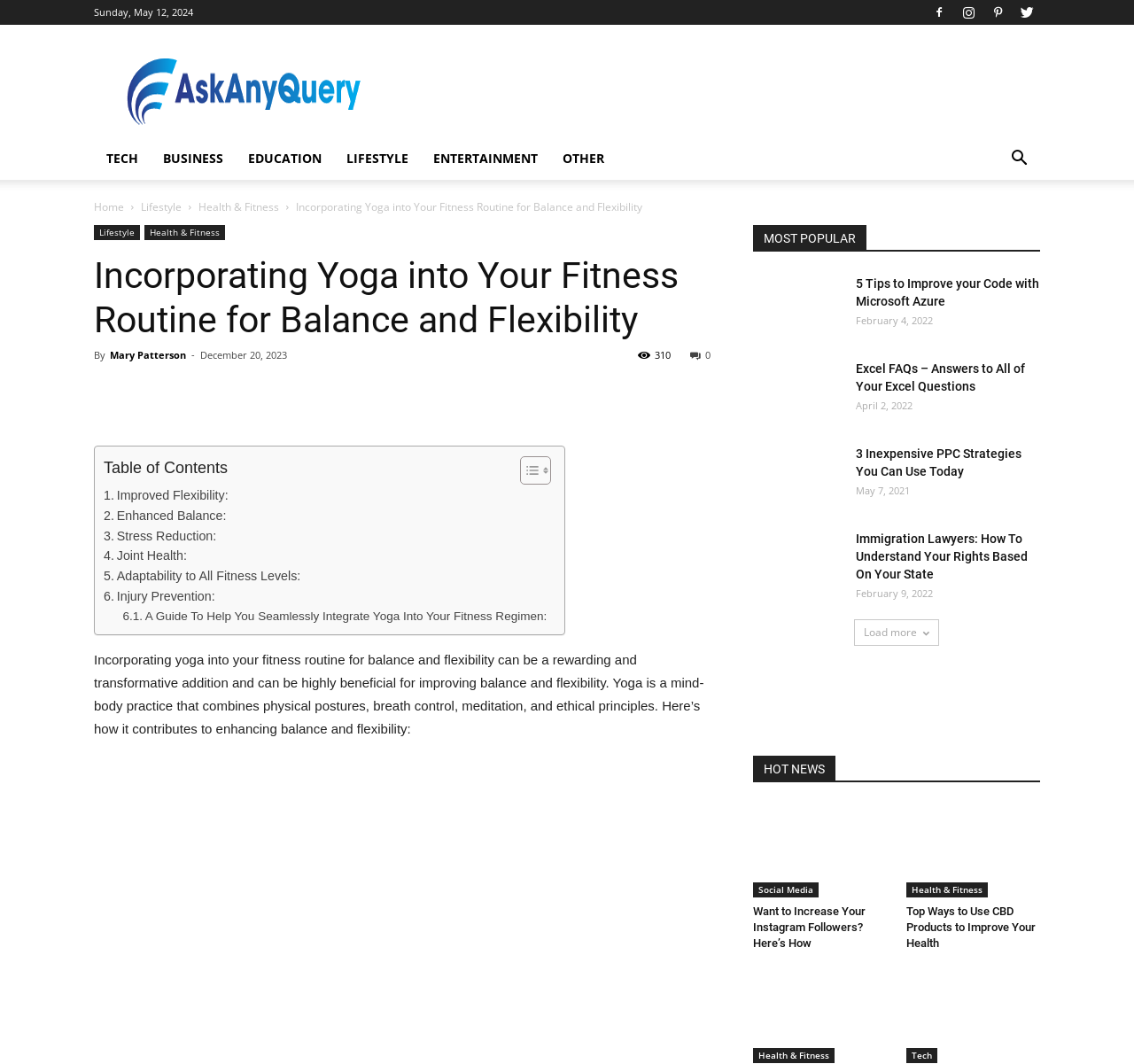Please determine the bounding box coordinates of the element to click in order to execute the following instruction: "Toggle the Table of Content". The coordinates should be four float numbers between 0 and 1, specified as [left, top, right, bottom].

[0.447, 0.428, 0.482, 0.456]